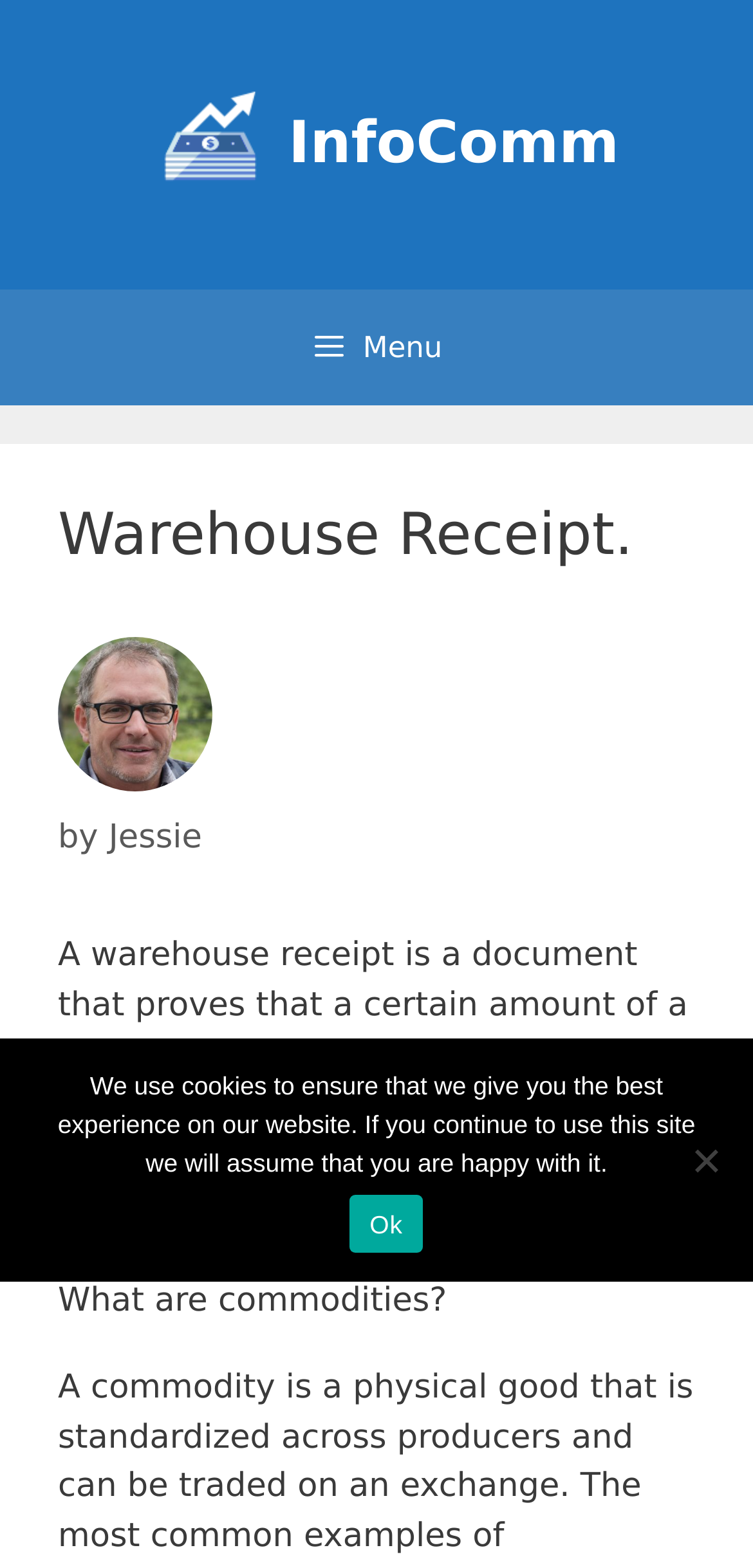What is the relationship between commodities and warehouse receipts?
Please give a detailed and elaborate answer to the question.

Warehouse receipts are documents that prove the storage of commodities in a warehouse, implying that commodities are the items being stored and the warehouse receipt is the proof of that storage.